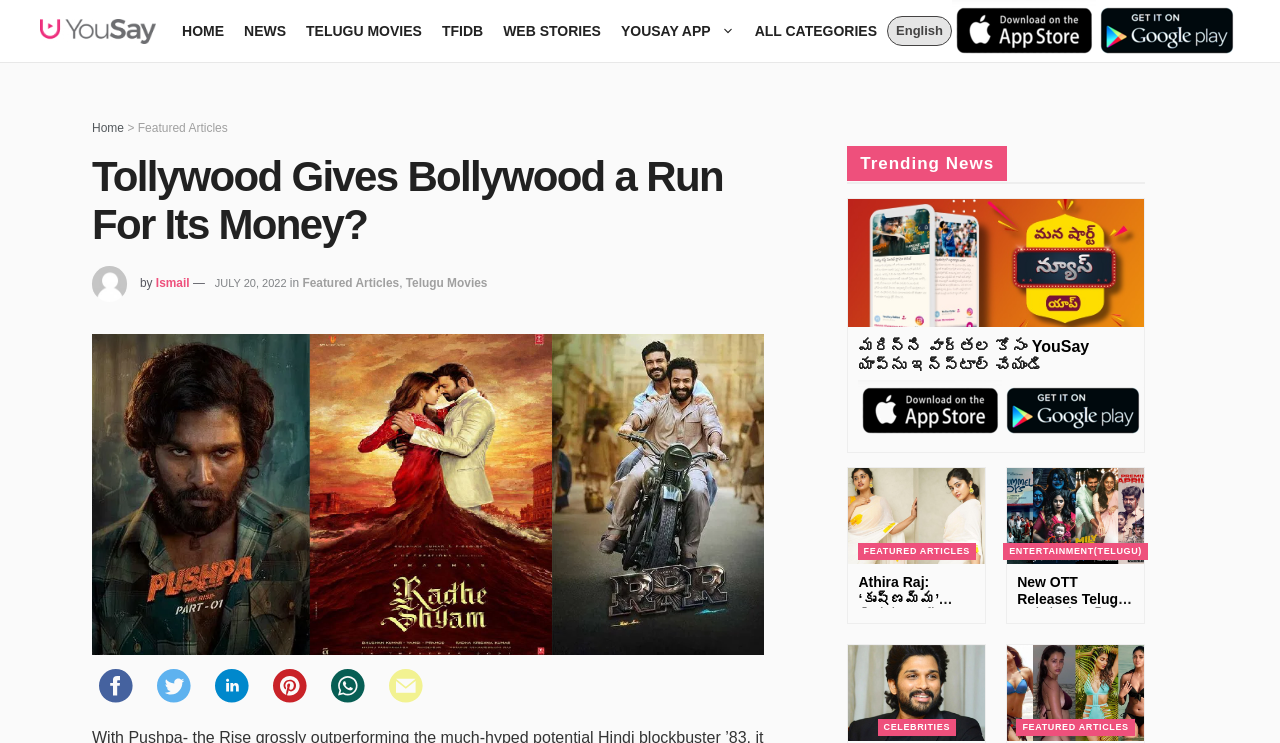Respond to the question below with a single word or phrase: How many categories are listed in the navigation menu?

6